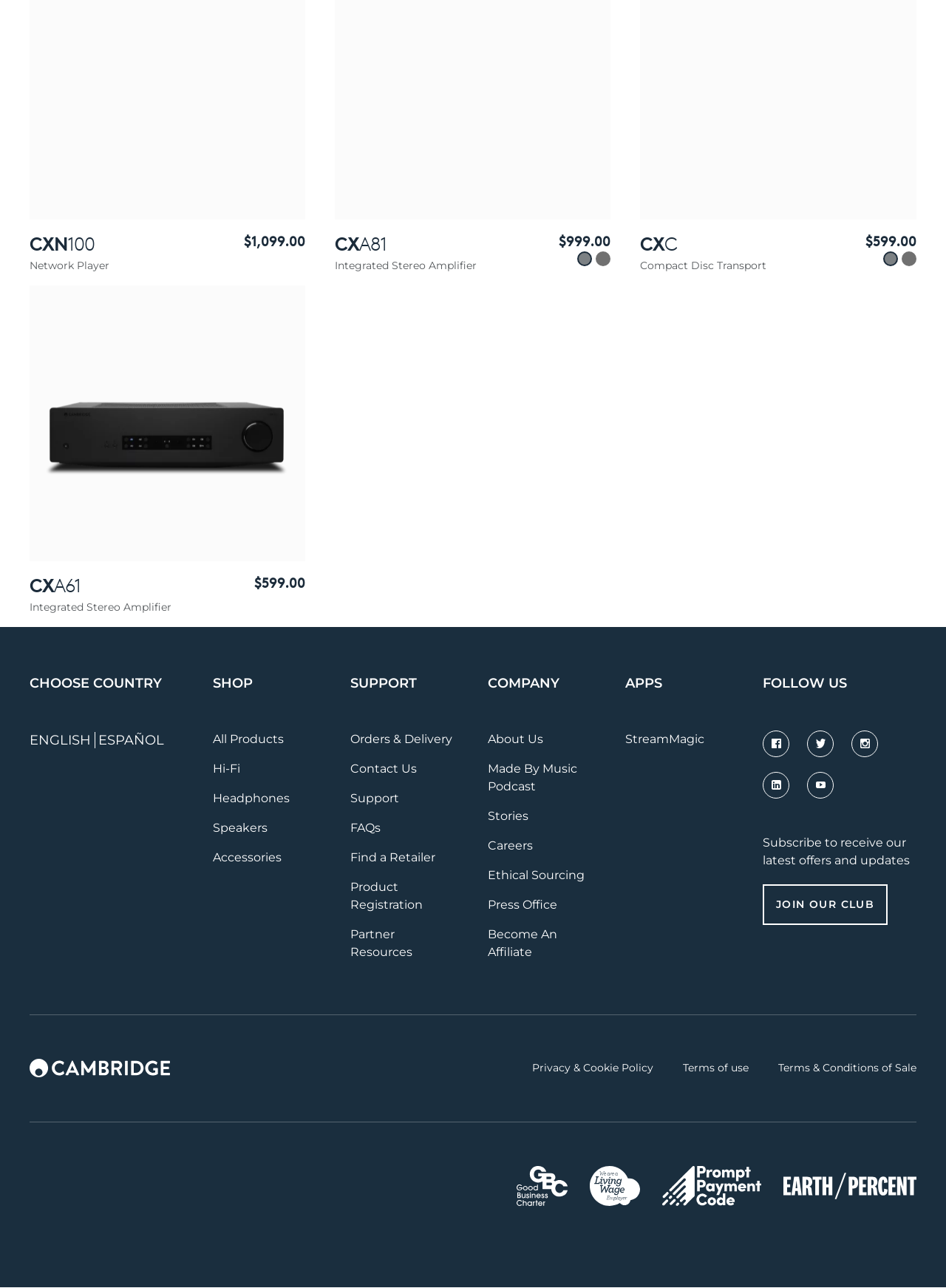Please identify the bounding box coordinates of the element on the webpage that should be clicked to follow this instruction: "Click the 'JOIN OUR CLUB' button". The bounding box coordinates should be given as four float numbers between 0 and 1, formatted as [left, top, right, bottom].

[0.806, 0.686, 0.938, 0.718]